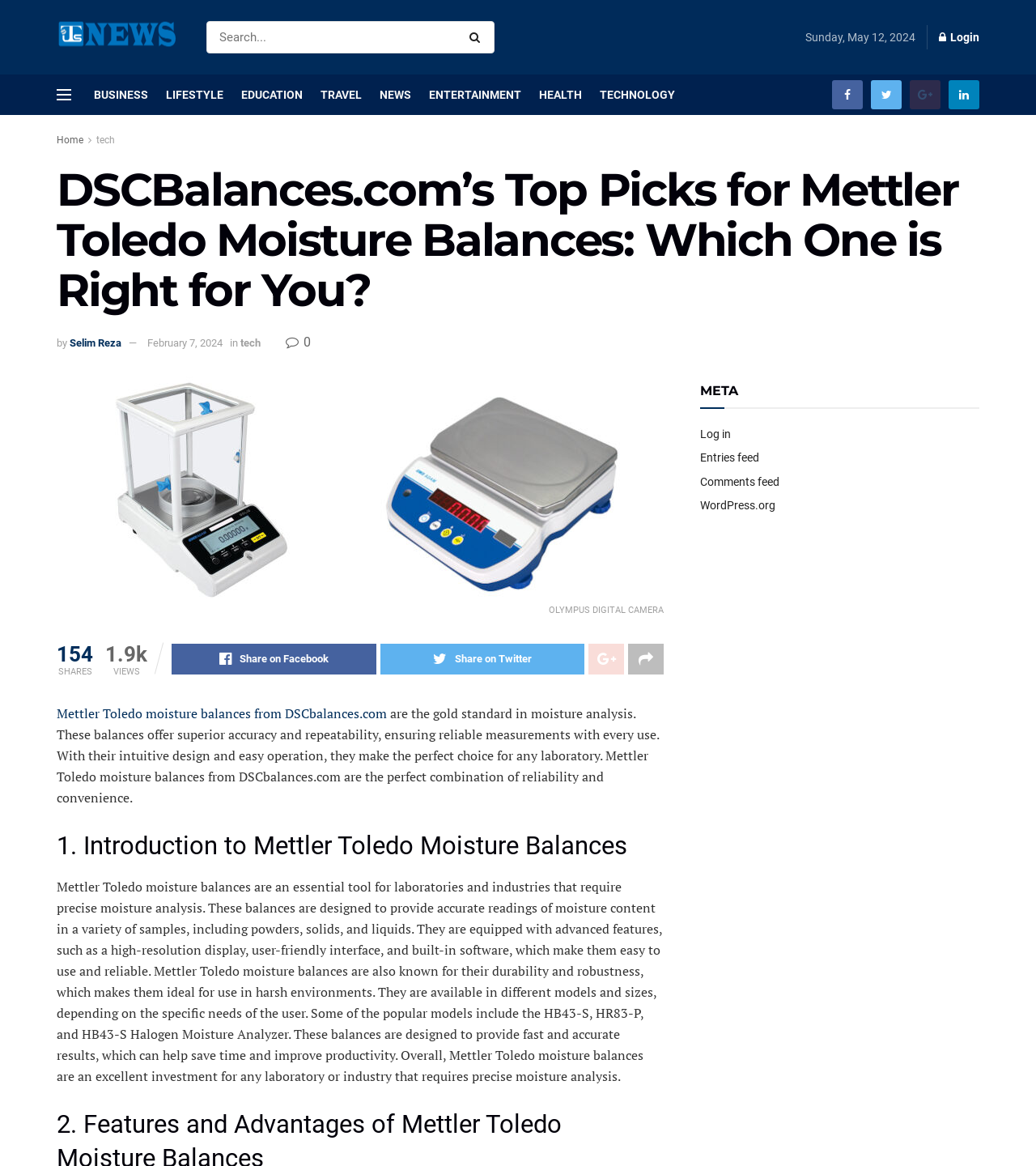What is the date of the article?
Please answer the question with a detailed and comprehensive explanation.

I found the date of the article by looking at the top of the webpage, where it says 'Sunday, May 12, 2024' in a static text element.